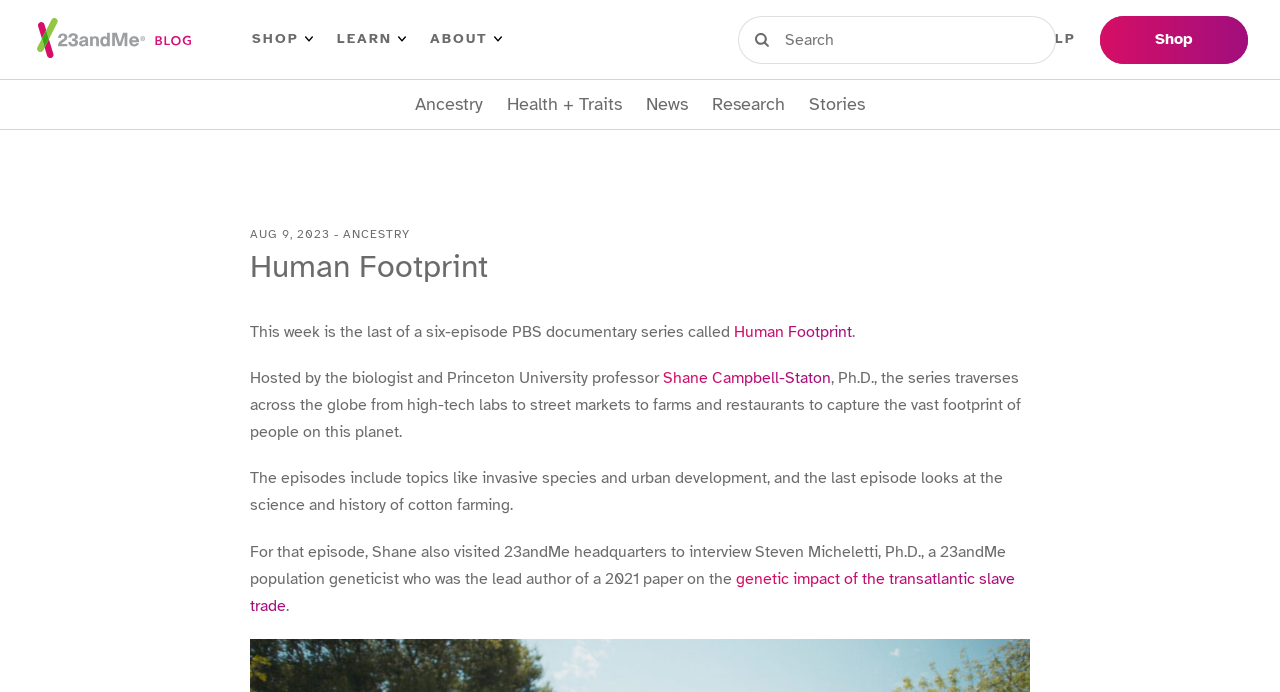Pinpoint the bounding box coordinates of the area that should be clicked to complete the following instruction: "Learn about 'Shane Campbell-Staton'". The coordinates must be given as four float numbers between 0 and 1, i.e., [left, top, right, bottom].

[0.518, 0.532, 0.649, 0.561]